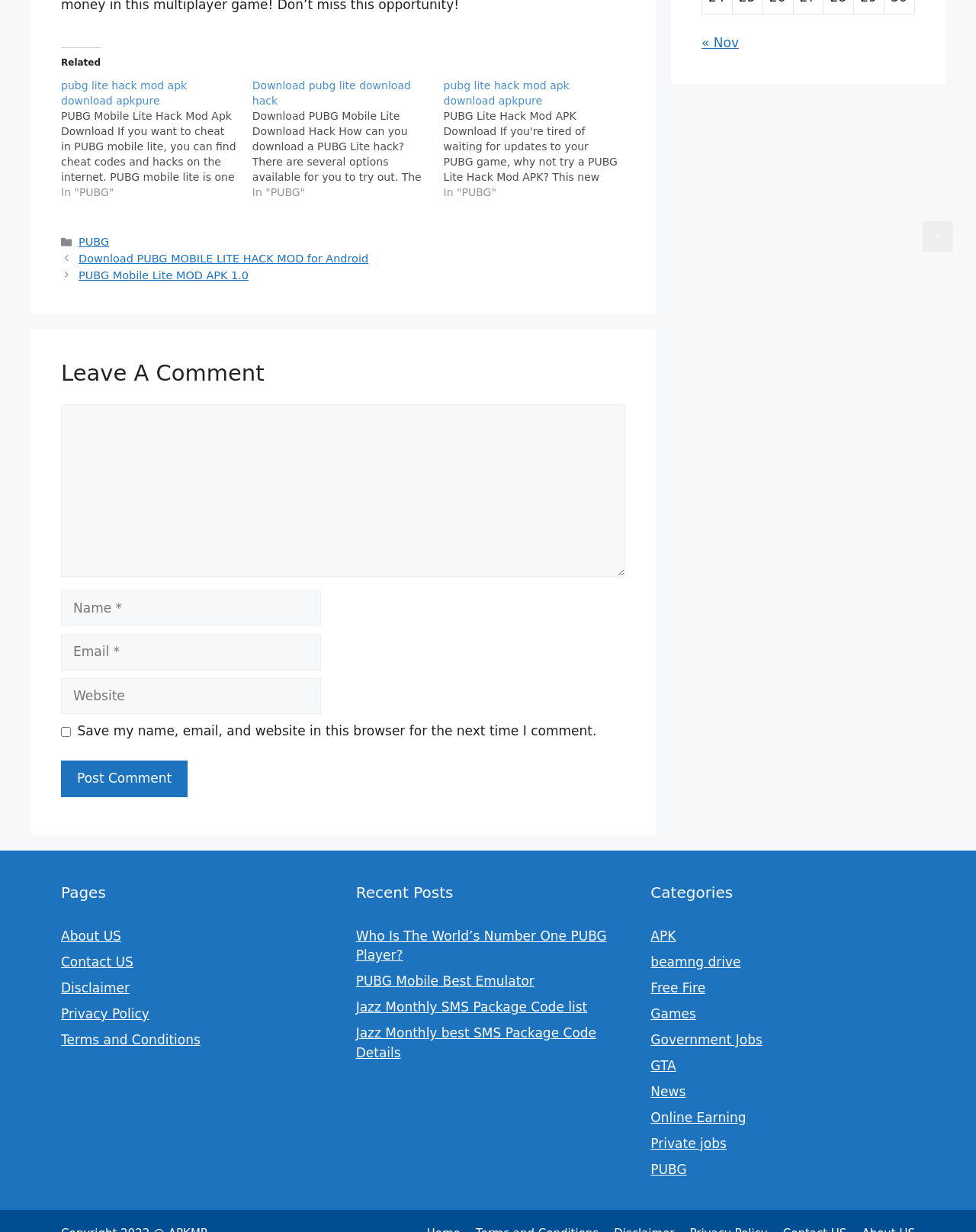Determine the bounding box coordinates of the region I should click to achieve the following instruction: "Leave a comment". Ensure the bounding box coordinates are four float numbers between 0 and 1, i.e., [left, top, right, bottom].

[0.062, 0.293, 0.641, 0.316]